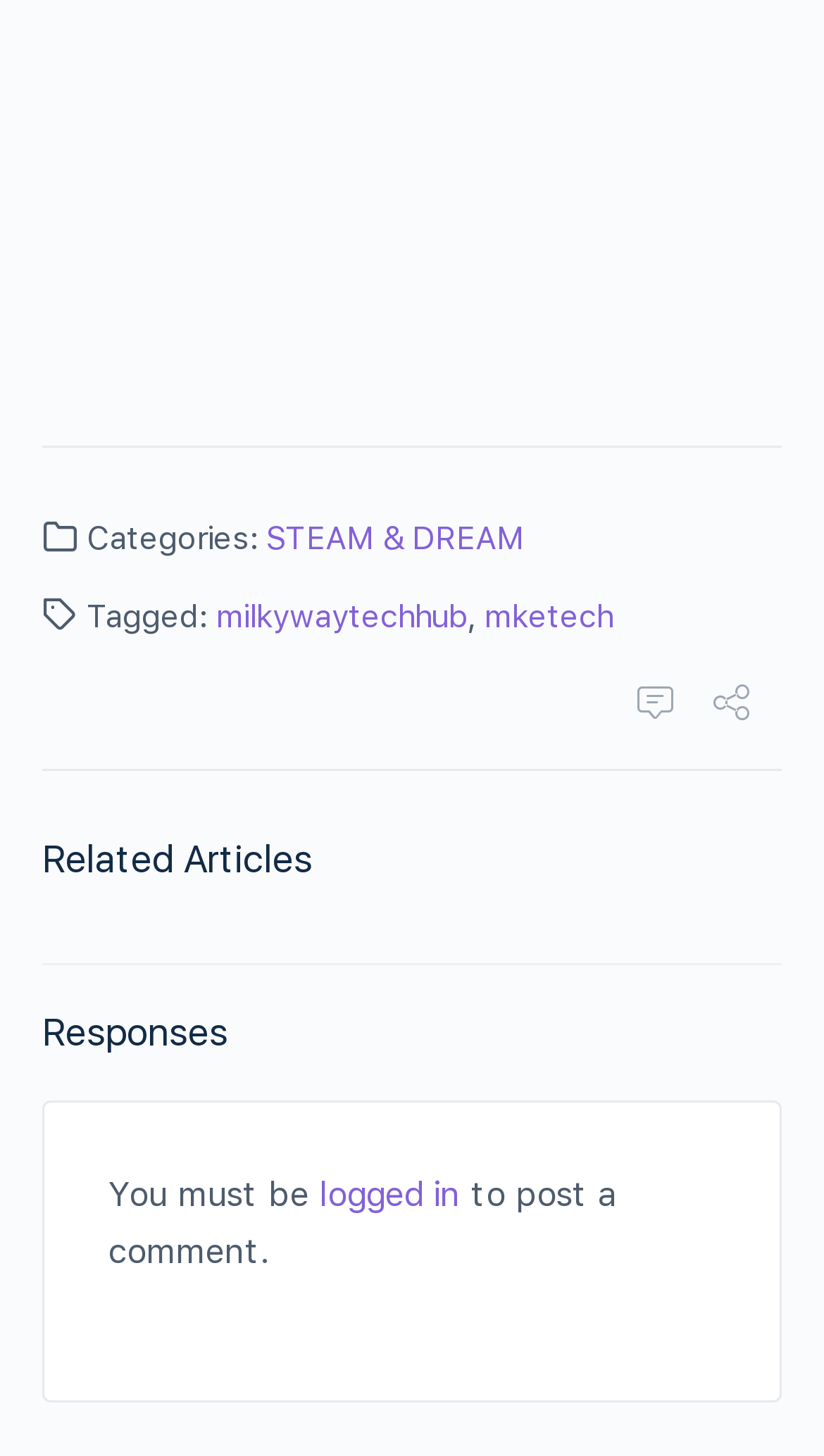For the given element description STEAM & DREAM, determine the bounding box coordinates of the UI element. The coordinates should follow the format (top-left x, top-left y, bottom-right x, bottom-right y) and be within the range of 0 to 1.

[0.323, 0.356, 0.636, 0.382]